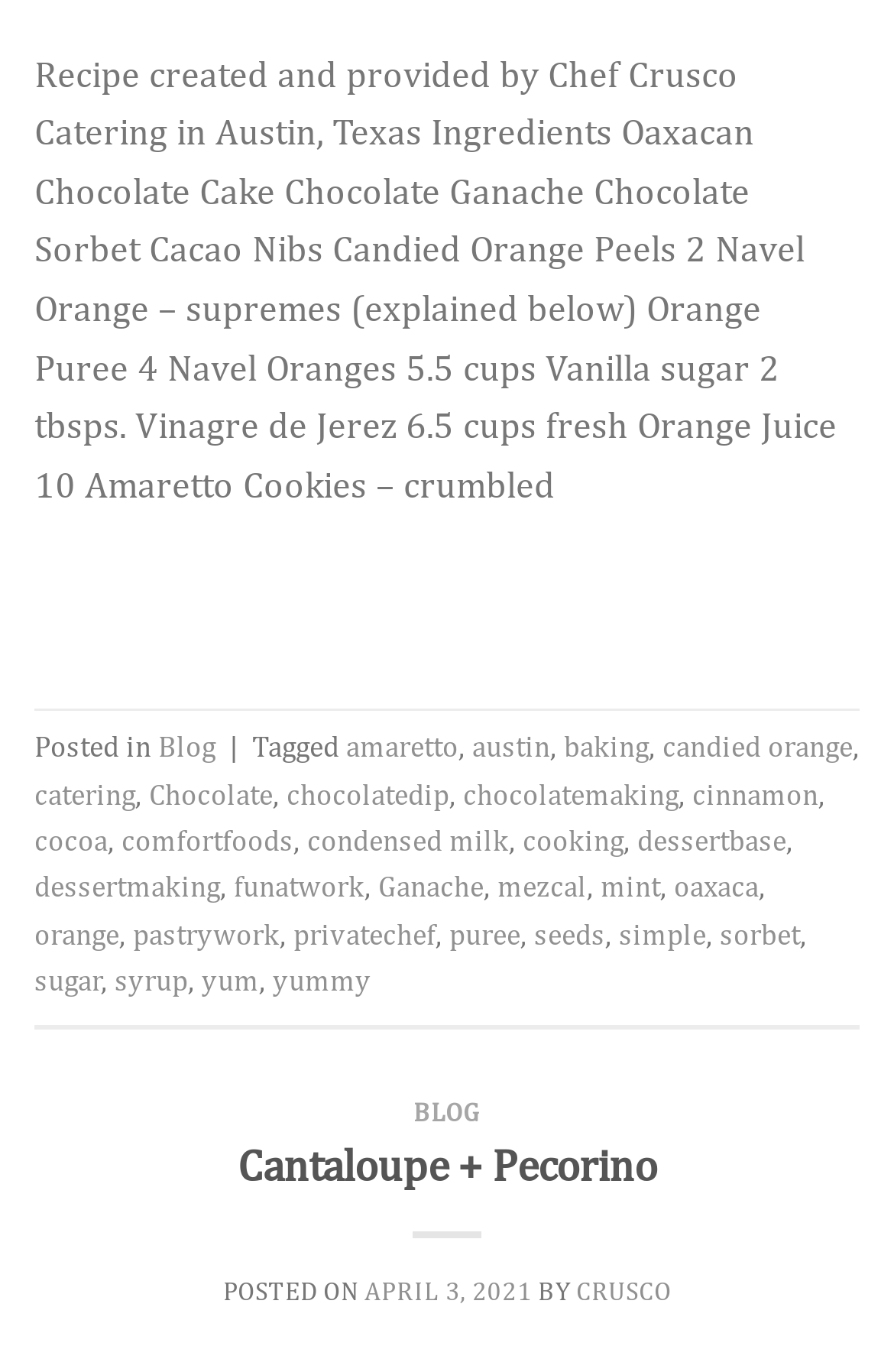Could you determine the bounding box coordinates of the clickable element to complete the instruction: "View the author's profile"? Provide the coordinates as four float numbers between 0 and 1, i.e., [left, top, right, bottom].

[0.645, 0.929, 0.751, 0.951]